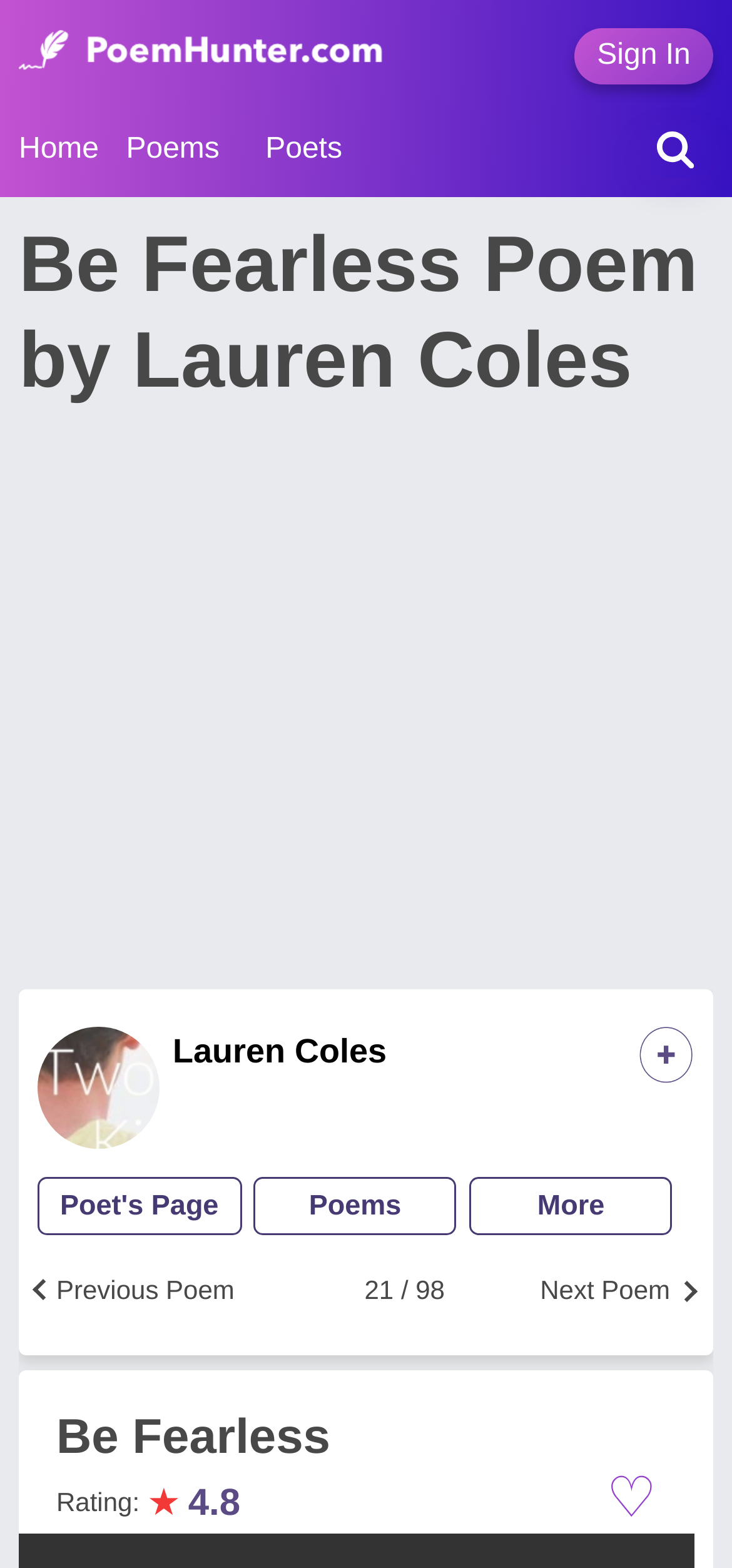Can you specify the bounding box coordinates for the region that should be clicked to fulfill this instruction: "View News".

None